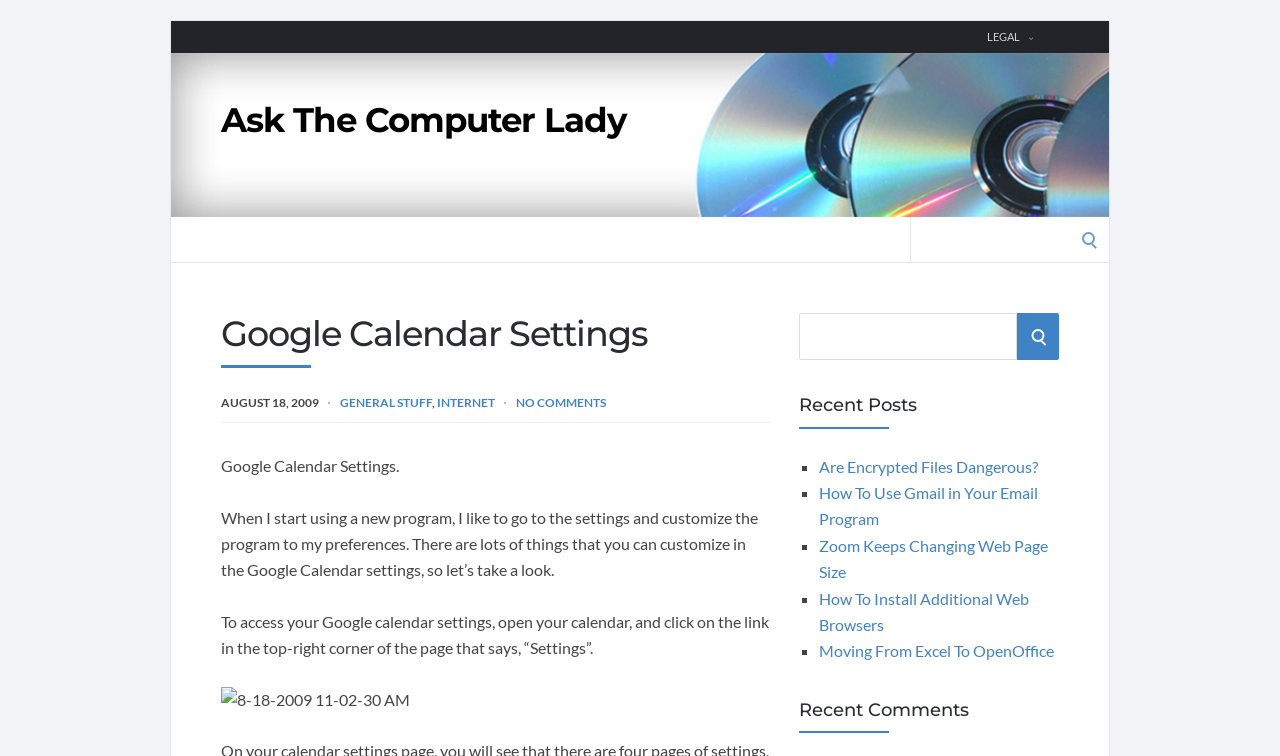By analyzing the image, answer the following question with a detailed response: What is the date of the blog post?

I found the date of the blog post by looking at the static text element with the content 'AUGUST 18, 2009' located near the top of the webpage.